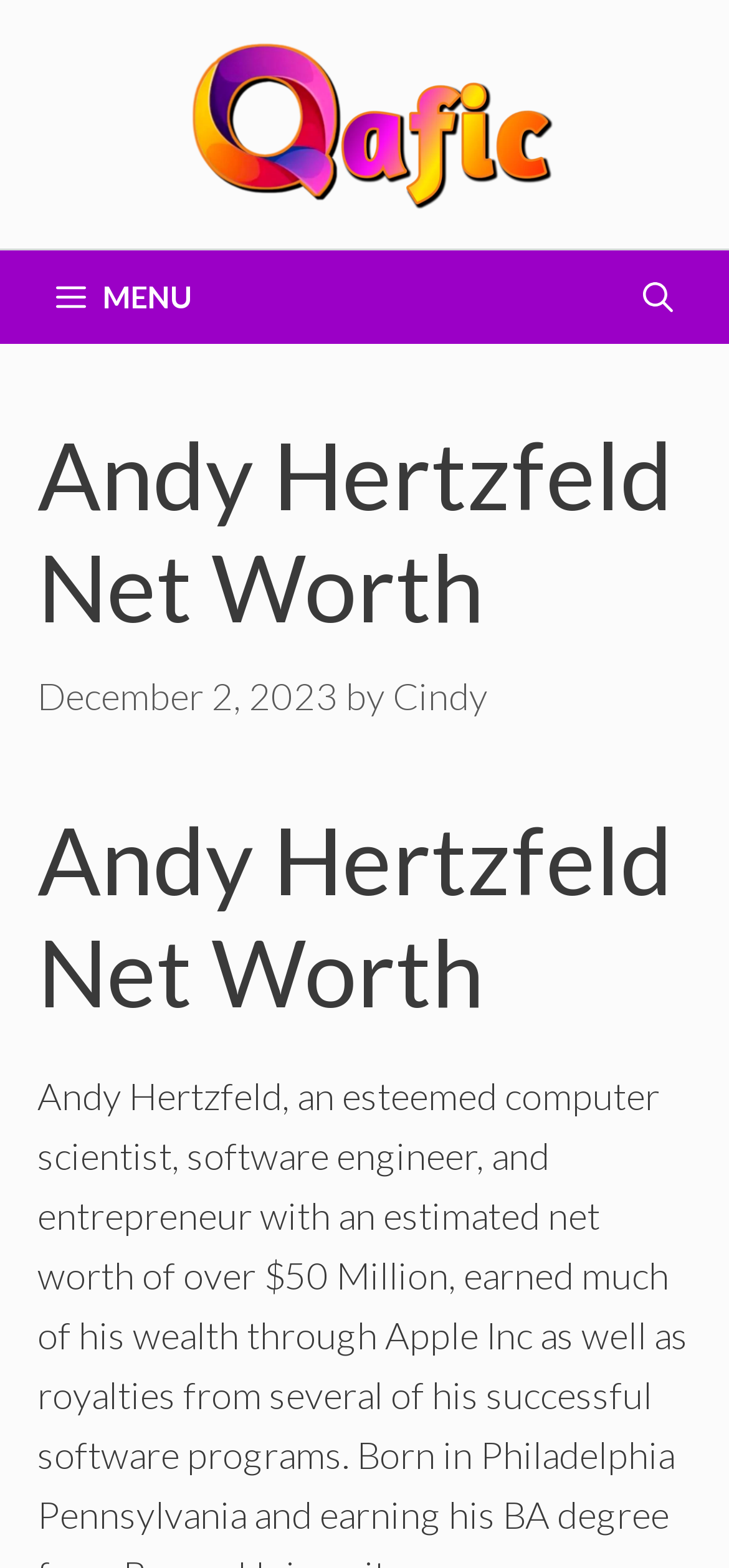Using the information shown in the image, answer the question with as much detail as possible: What is the main topic of the webpage?

The main topic of the webpage can be found in the two heading elements, which both say 'Andy Hertzfeld Net Worth'.